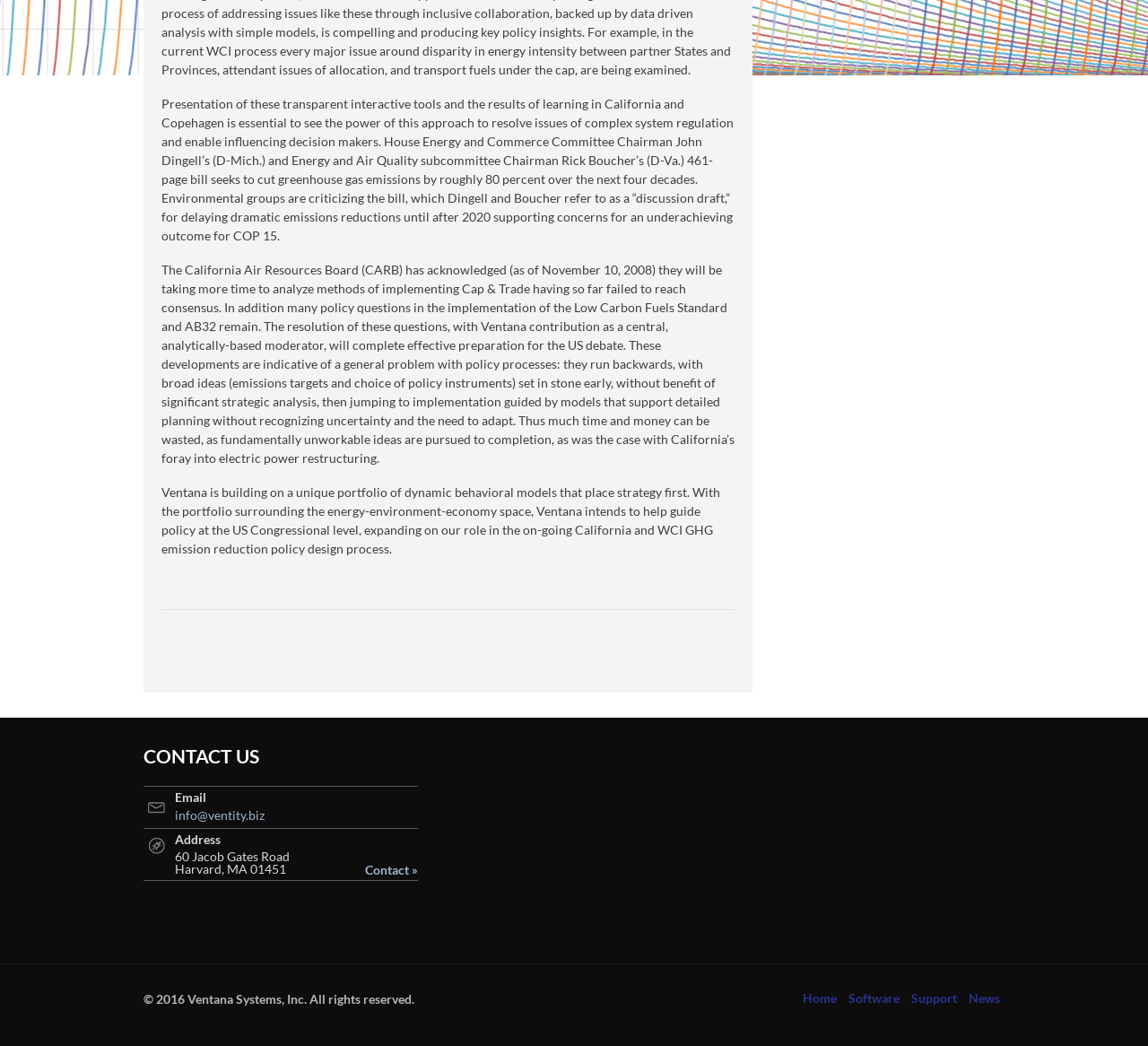Use a single word or phrase to answer this question: 
What year is the copyright of Ventana Systems, Inc.?

2016